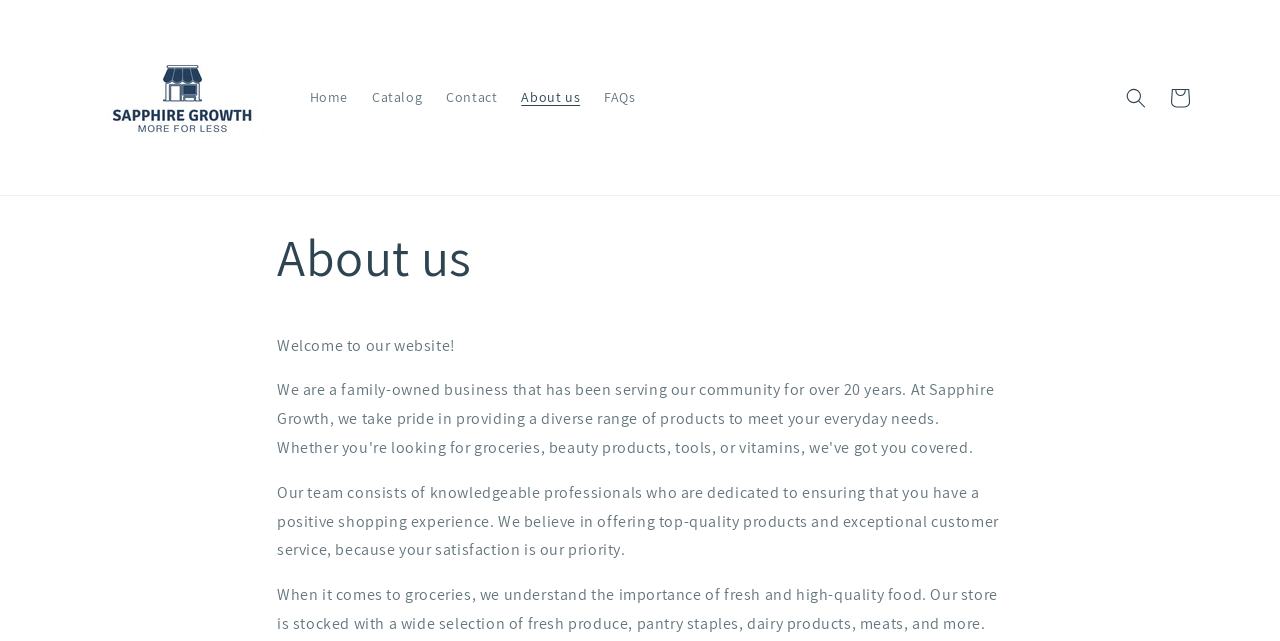Please determine the bounding box coordinates of the section I need to click to accomplish this instruction: "go to home page".

[0.232, 0.119, 0.281, 0.185]